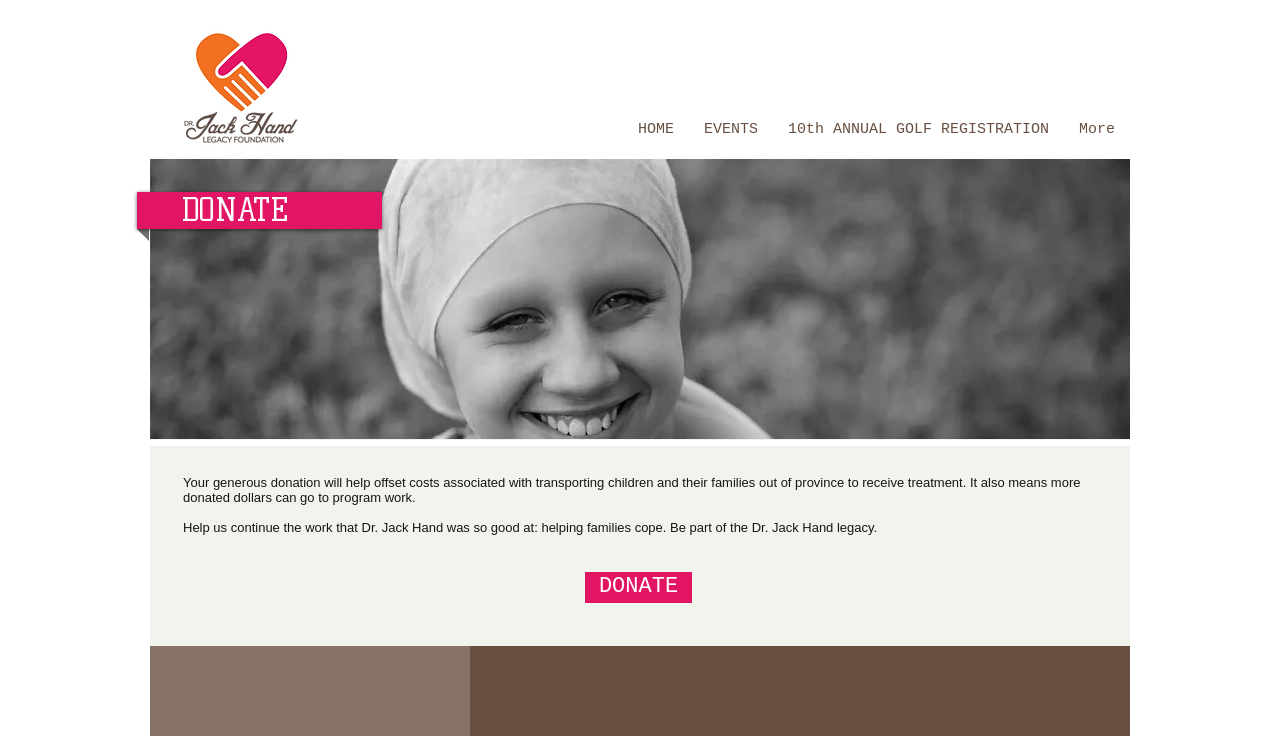What is the purpose of donating miles?
Using the image, give a concise answer in the form of a single word or short phrase.

Helping families